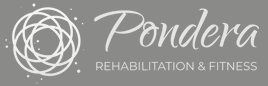Explain in detail what you see in the image.

The image prominently features the logo of "Pondera Rehabilitation & Fitness," displaying the name in an elegant and stylized font. The word "Pondera" is emphasized with a graceful script, while "REHABILITATION & FITNESS" is presented in a bolder, perhaps more straightforward typeface below it. The background is a soothing gray, which complements the logo's design, adding a touch of professionalism and calming aesthetics. This logo represents the brand's mission of promoting health, wellness, and recovery through their services.